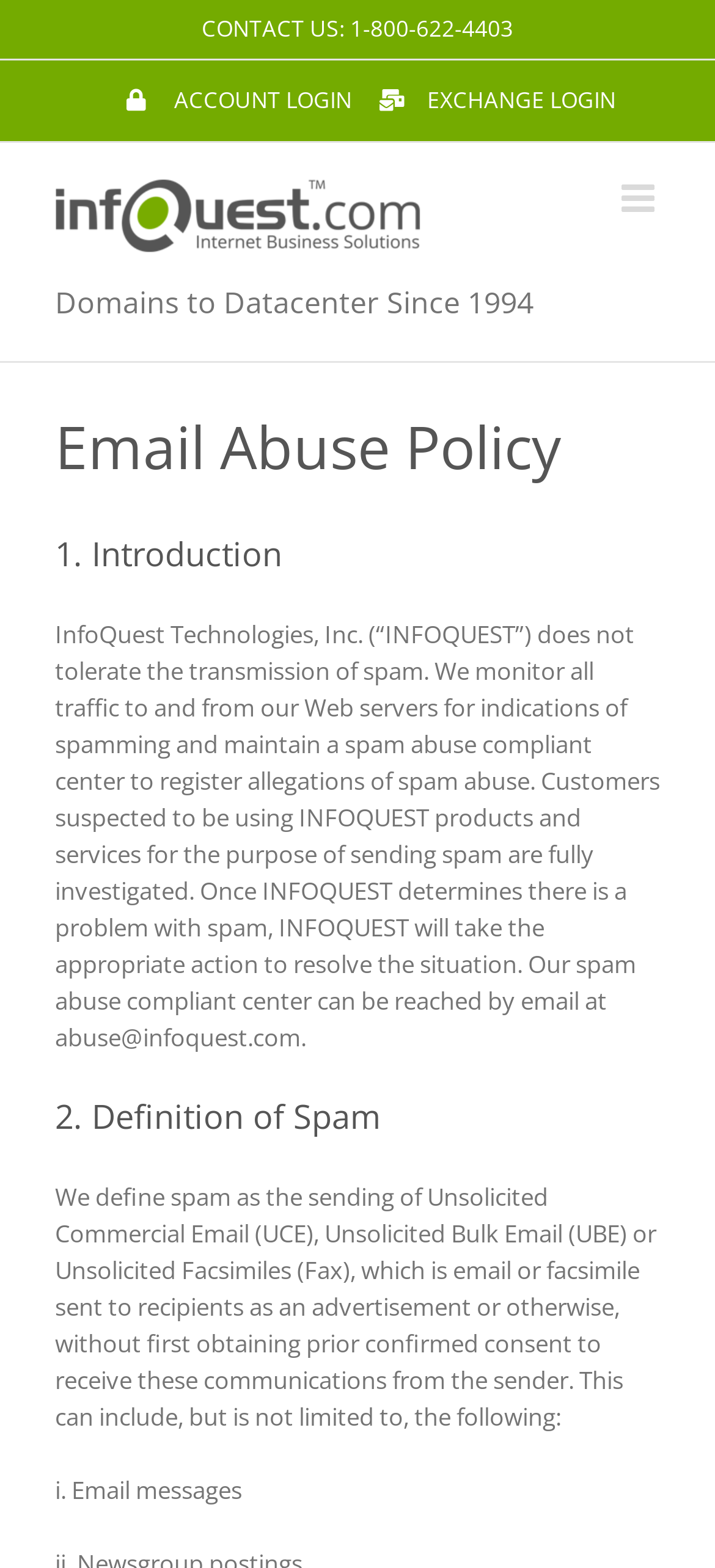Can you find and provide the main heading text of this webpage?

Email Abuse Policy